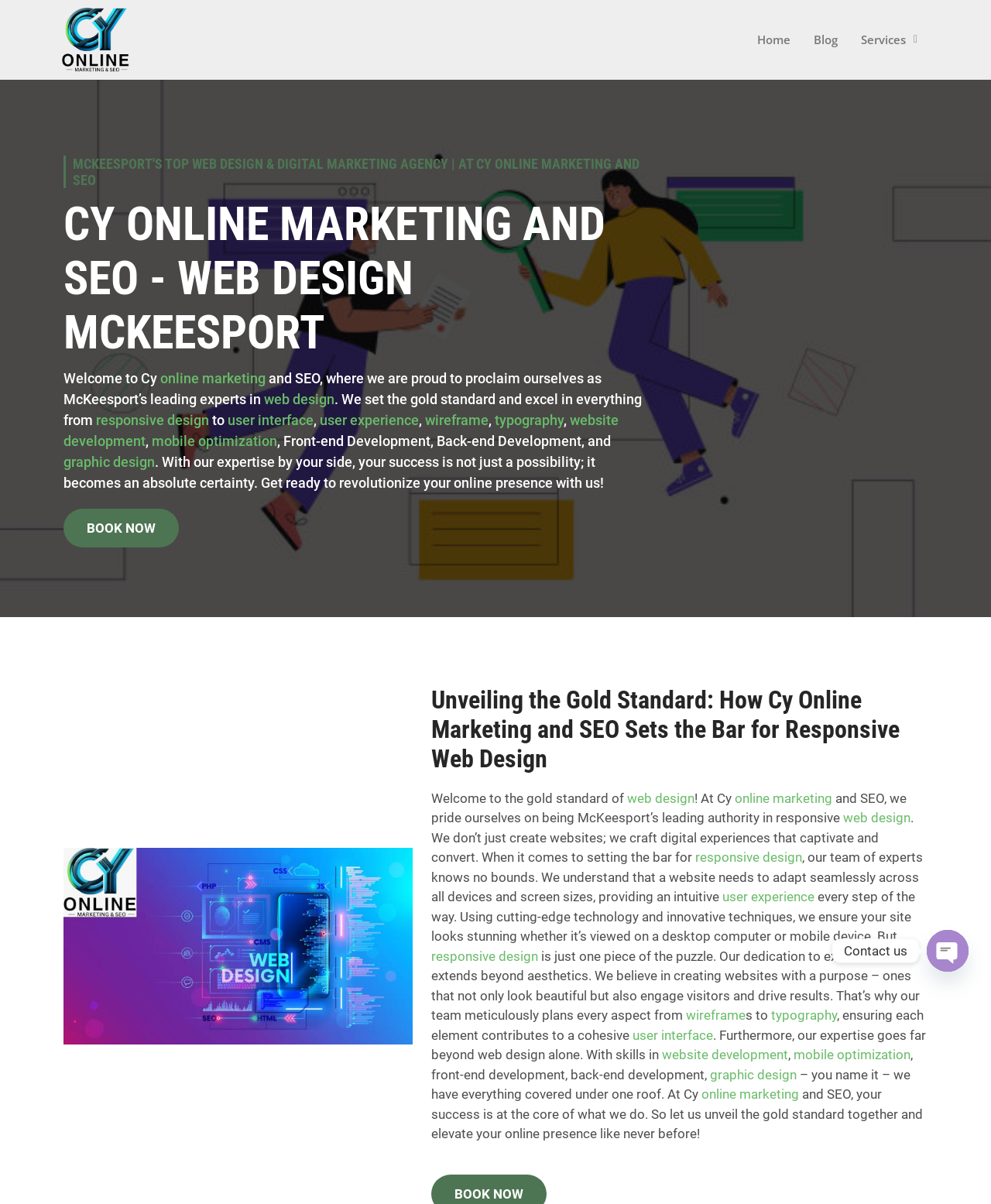Please identify the coordinates of the bounding box that should be clicked to fulfill this instruction: "Click on the 'BOOK NOW' button".

[0.064, 0.422, 0.18, 0.455]